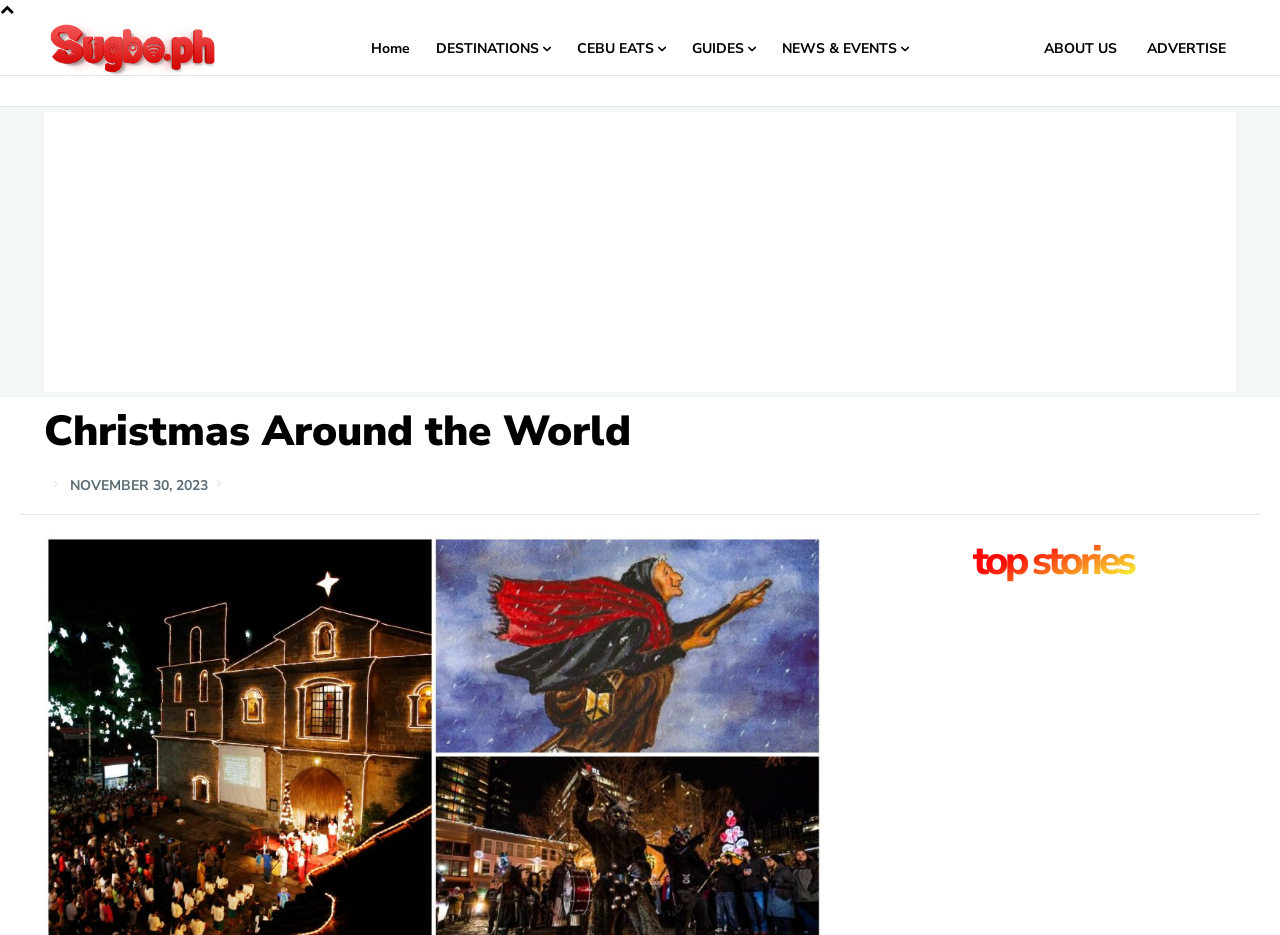Using the image as a reference, answer the following question in as much detail as possible:
How many columns are there in the top navigation bar?

I analyzed the bounding box coordinates of the navigation links and found that they are aligned horizontally, indicating that there is only one column in the top navigation bar.